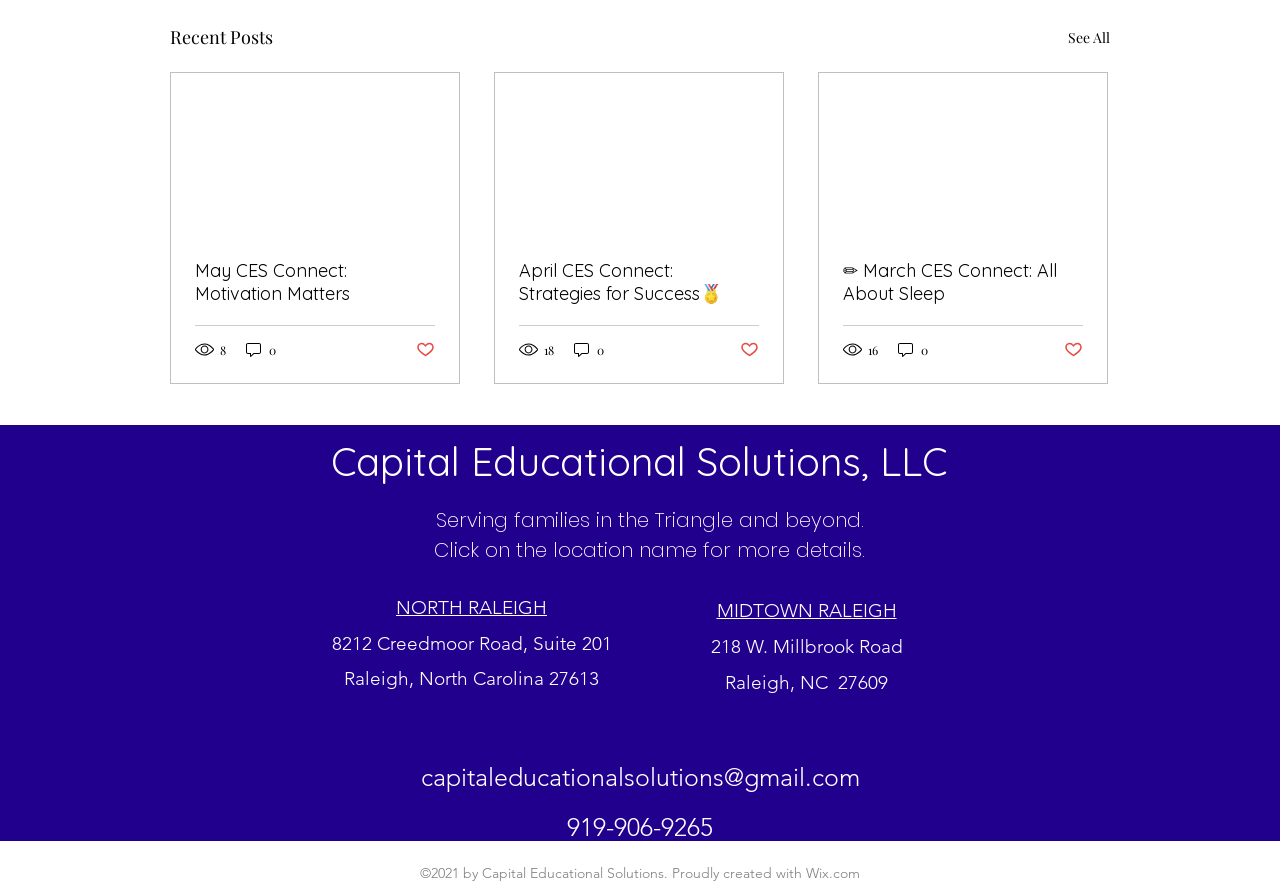Find the bounding box coordinates of the clickable area that will achieve the following instruction: "Click on the 'See All' link".

[0.834, 0.026, 0.867, 0.059]